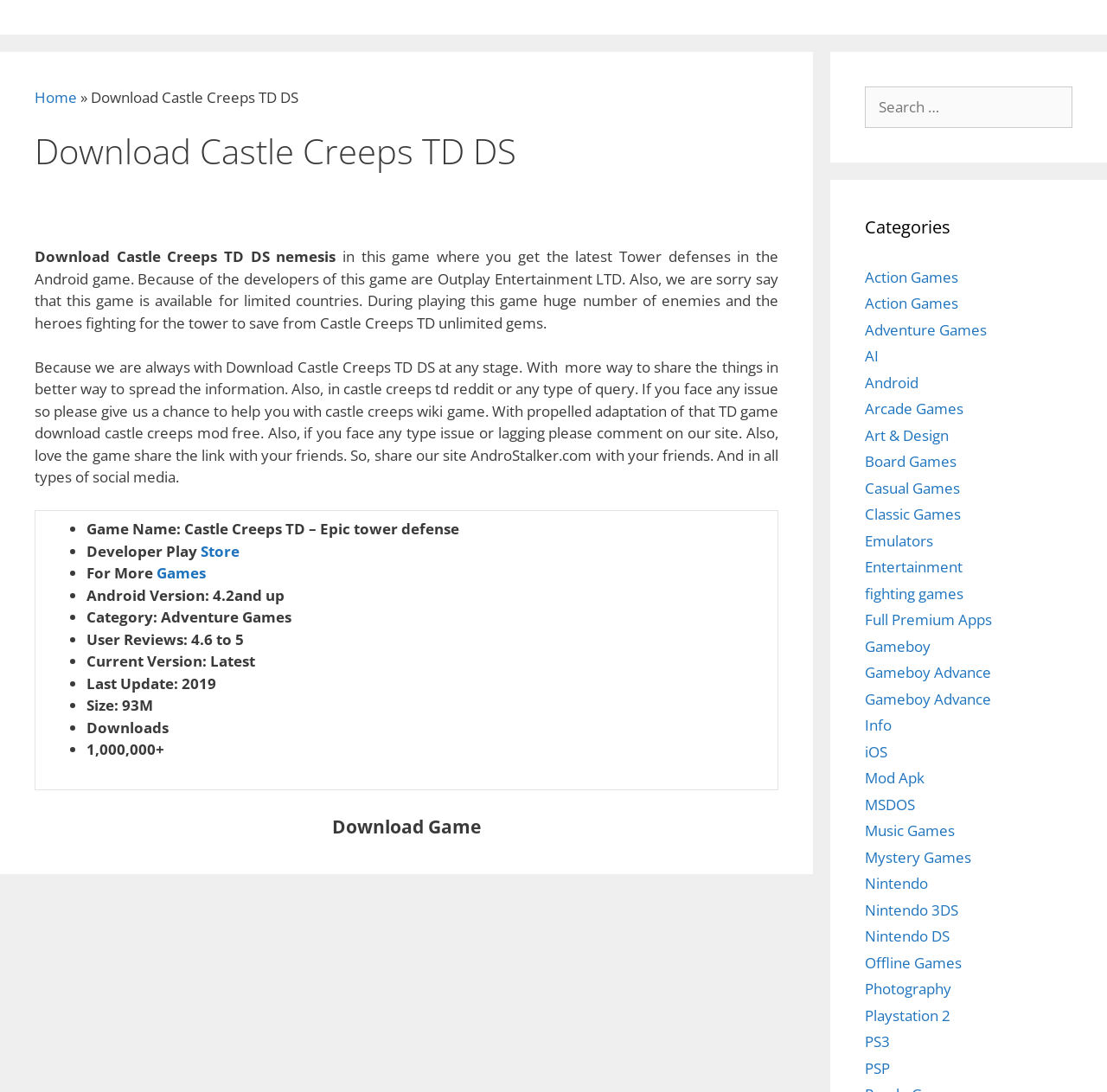Please answer the following question using a single word or phrase: 
What is the purpose of the search box?

Search for games